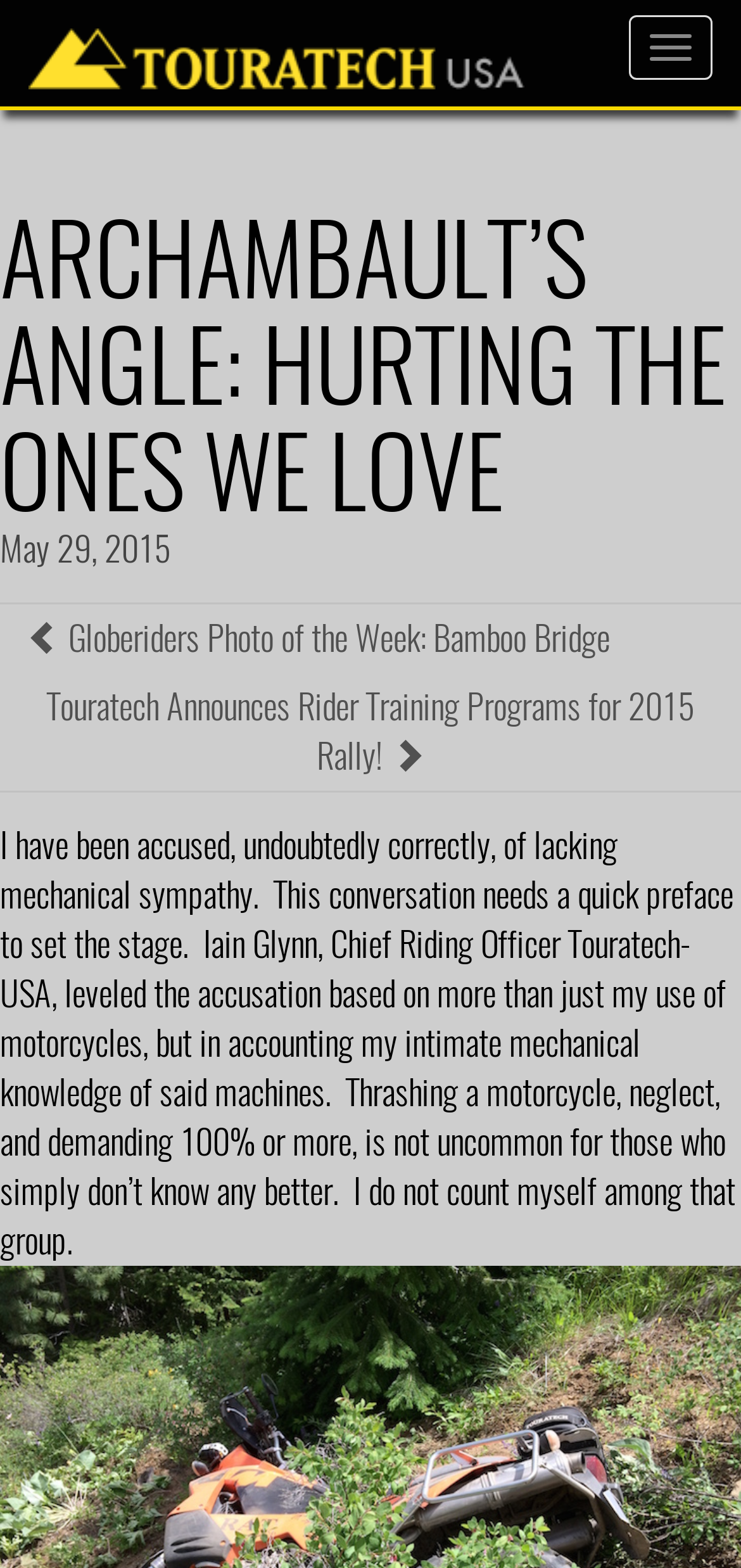Identify the bounding box of the HTML element described here: "Toggle navigation". Provide the coordinates as four float numbers between 0 and 1: [left, top, right, bottom].

[0.849, 0.01, 0.962, 0.051]